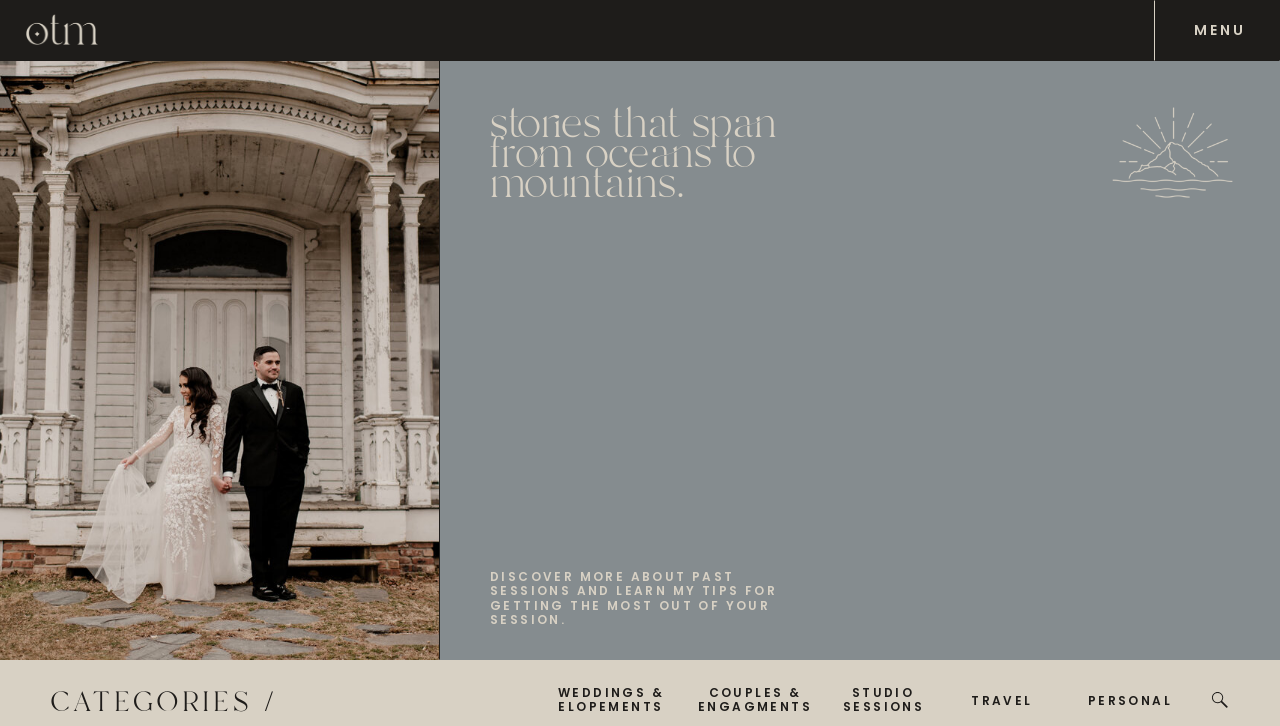Answer the question in a single word or phrase:
What is the main theme of the website?

Photography